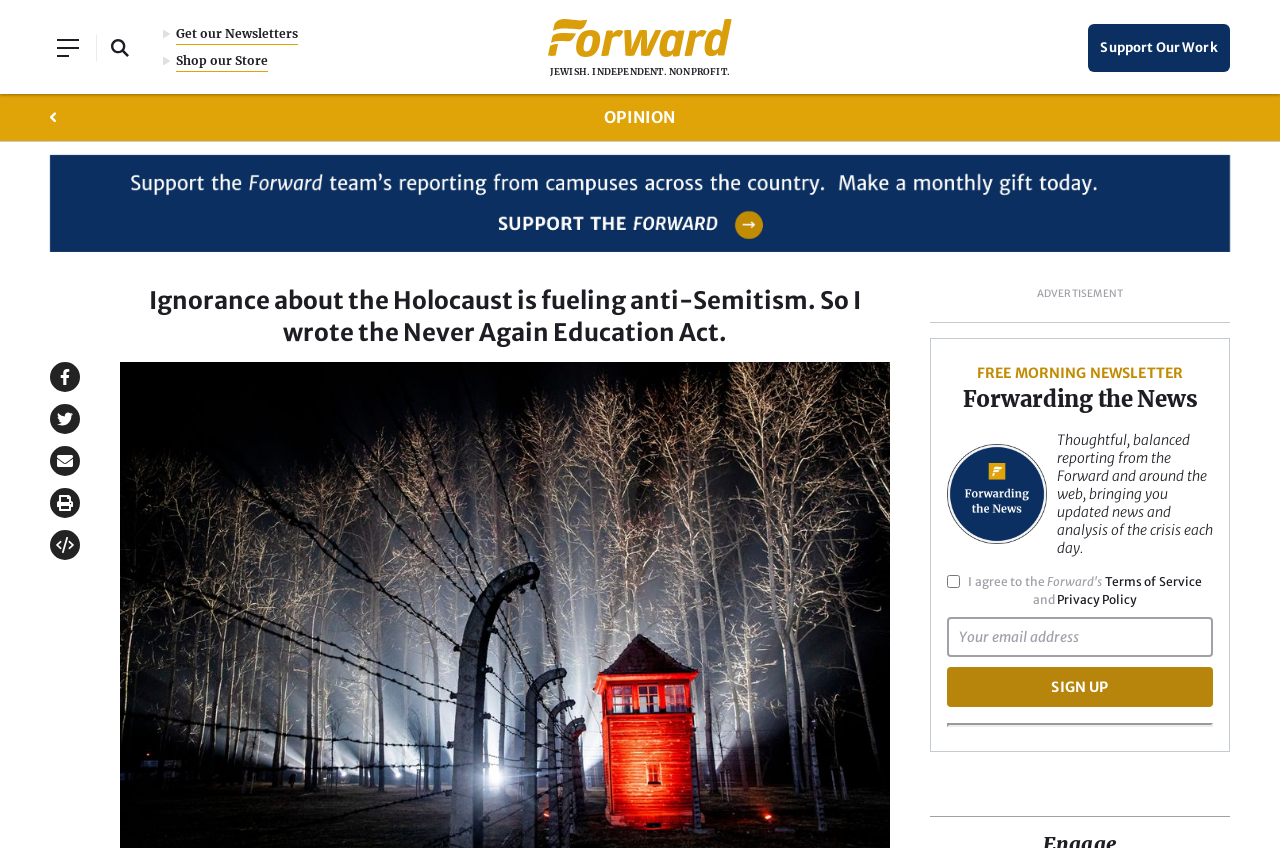Locate the bounding box coordinates of the element you need to click to accomplish the task described by this instruction: "Share on Facebook".

[0.039, 0.426, 0.062, 0.462]